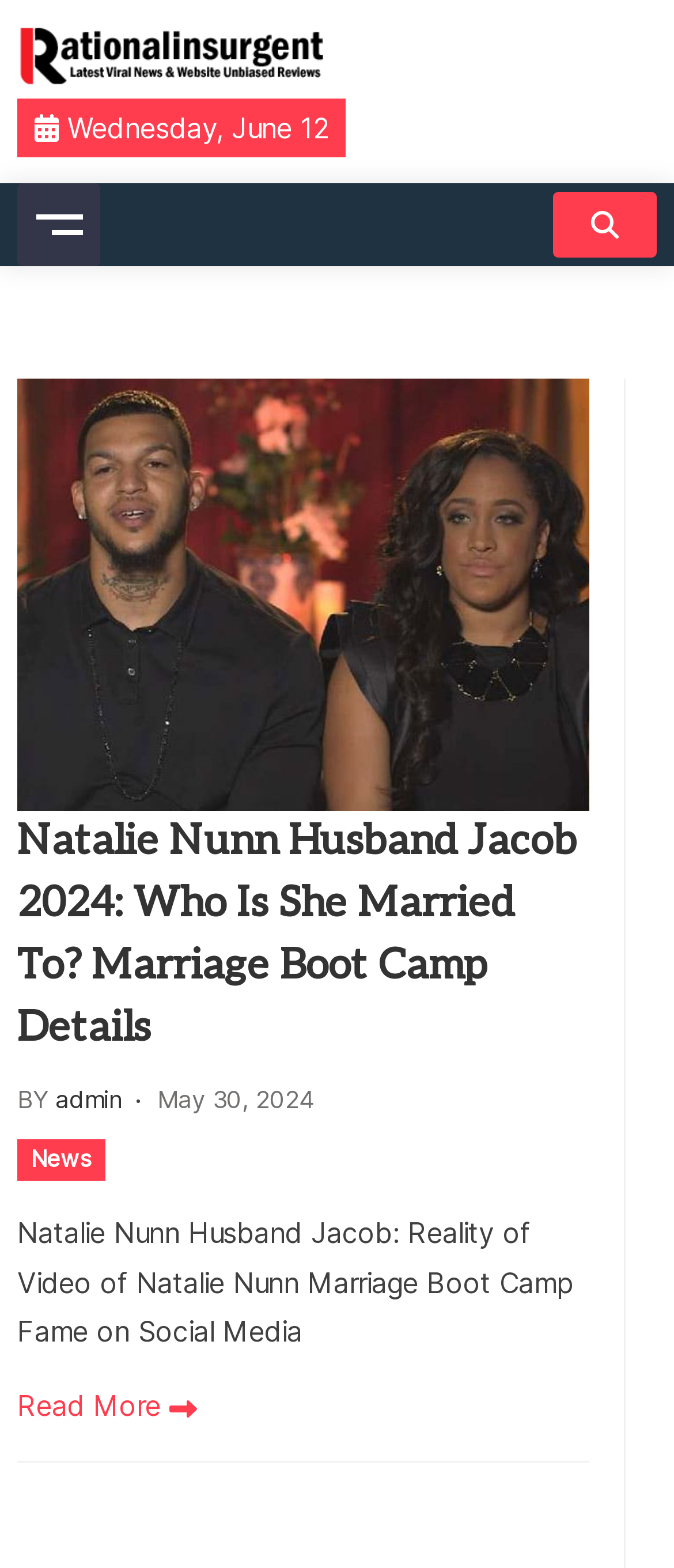Find and specify the bounding box coordinates that correspond to the clickable region for the instruction: "View the article by admin".

[0.082, 0.692, 0.182, 0.71]